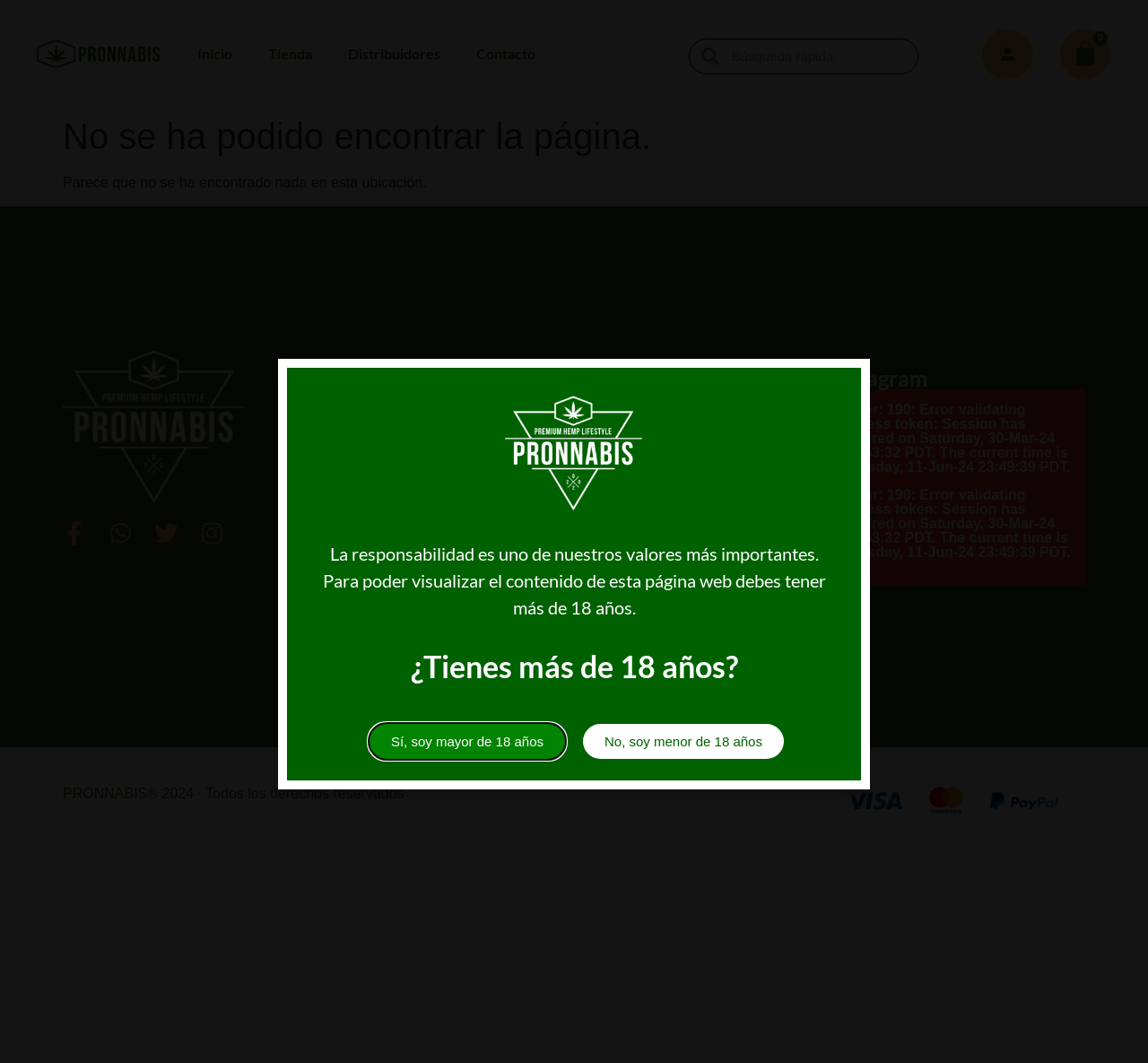What is the purpose of the search box?
Refer to the image and provide a one-word or short phrase answer.

To search the website